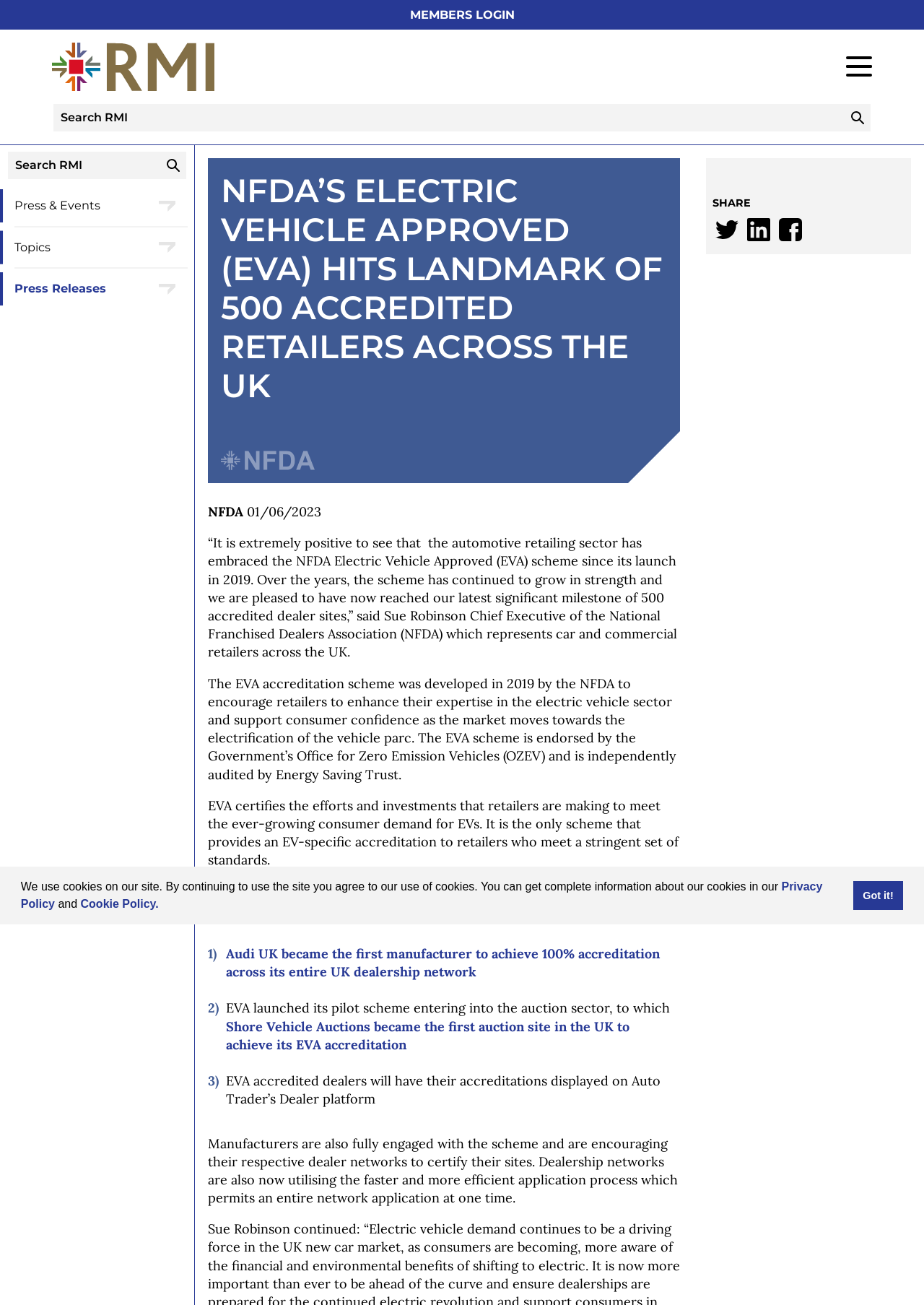Locate the bounding box coordinates of the area you need to click to fulfill this instruction: 'Click MEMBERS LOGIN'. The coordinates must be in the form of four float numbers ranging from 0 to 1: [left, top, right, bottom].

[0.0, 0.0, 1.0, 0.023]